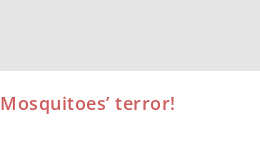Generate a detailed caption for the image.

The image titled "Mosquitoes’ terror!" captures the essence of the challenges posed by mosquitoes, highlighting their impact on daily life and well-being. Accompanying the visual is a heading that emphasizes the discomfort and nuisance these pests can cause, particularly in outdoor settings. This title likely sets the stage for a discussion or article on effective strategies to mitigate mosquito-related issues, be it through prevention techniques, product recommendations, or lifestyle adjustments to avoid bites. The context suggests a focus on empowering readers with knowledge and solutions to combat this common concern.